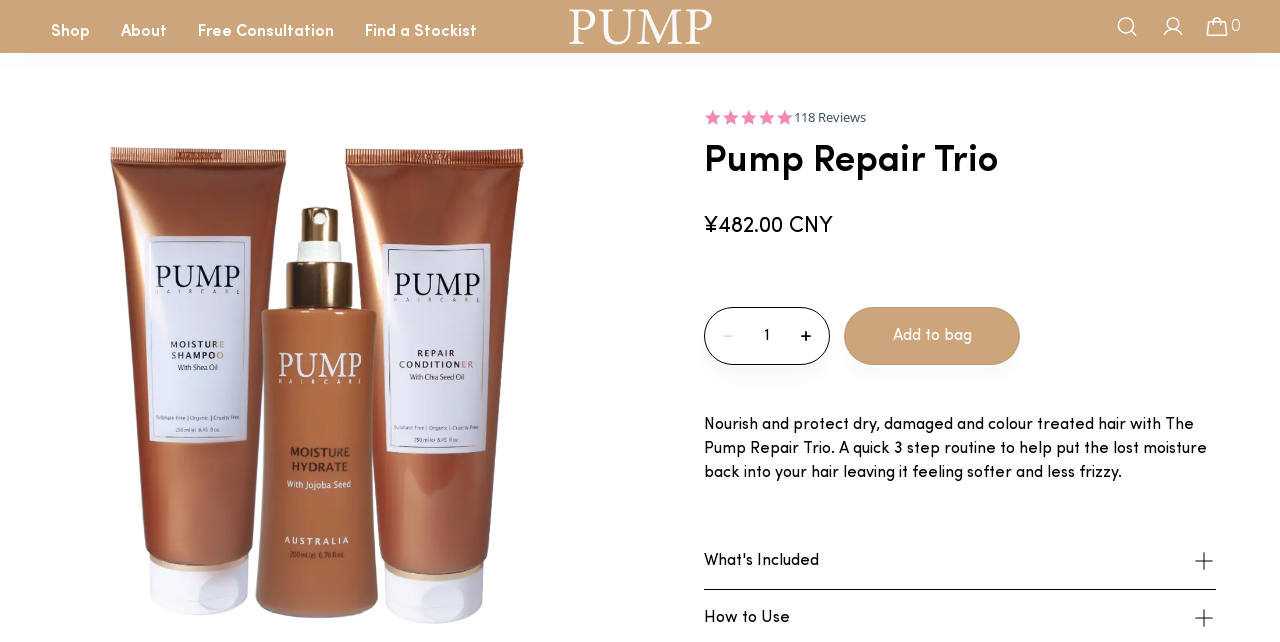What is the default quantity of the product?
From the image, respond using a single word or phrase.

1